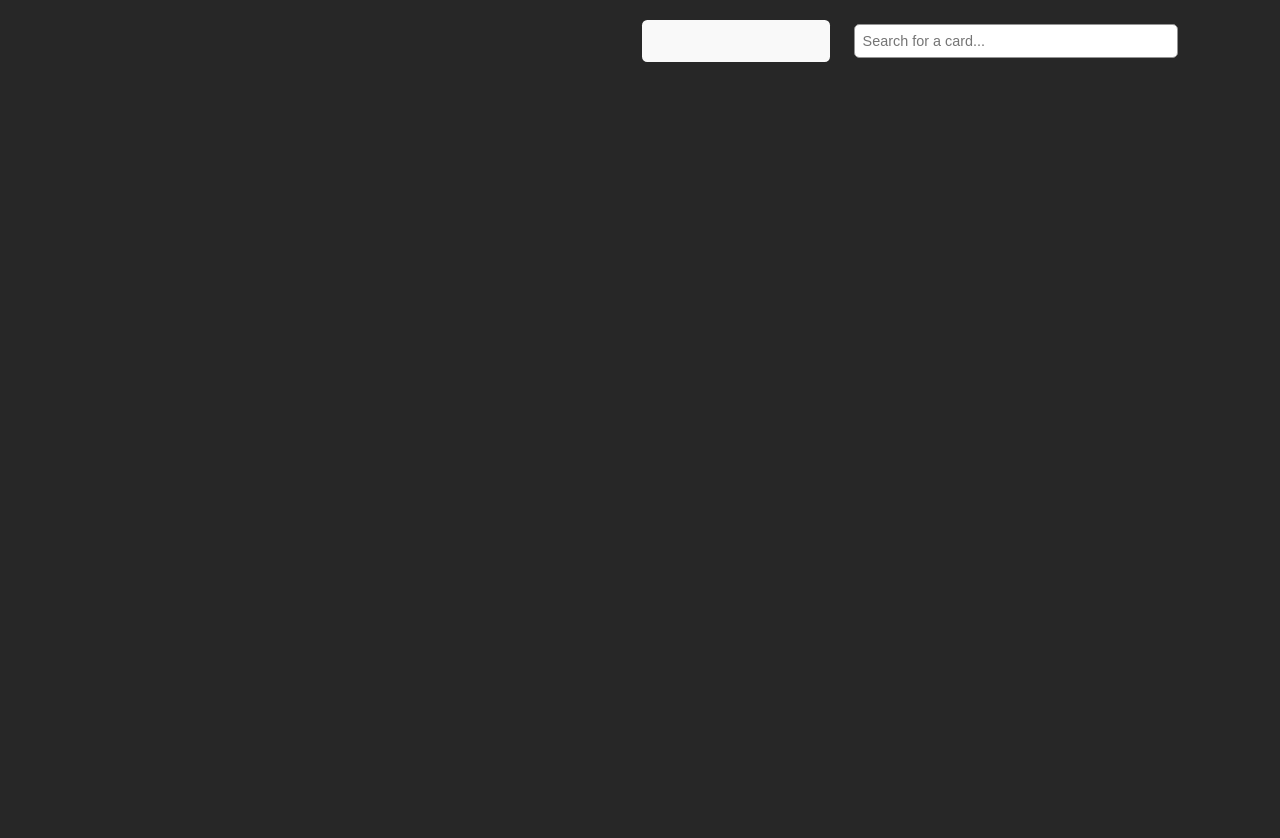Refer to the image and provide a thorough answer to this question:
What is the date of the article?

I found the answer by looking at the section below the main heading, where I found a link with the text 'Jan 7, 2024', which is likely the date of the article.